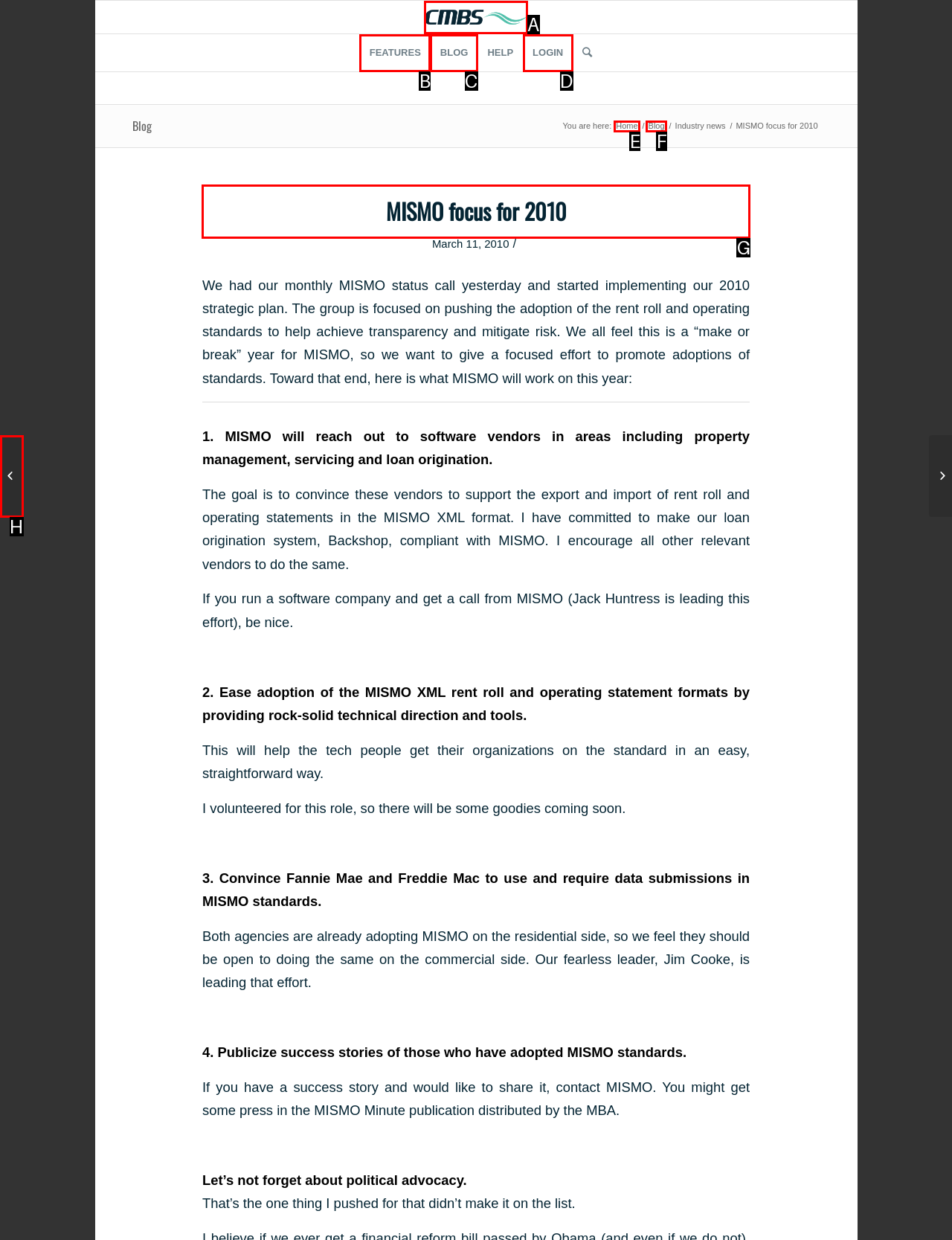Provide the letter of the HTML element that you need to click on to perform the task: Click on the 'Your Stitch Suit' link.
Answer with the letter corresponding to the correct option.

None